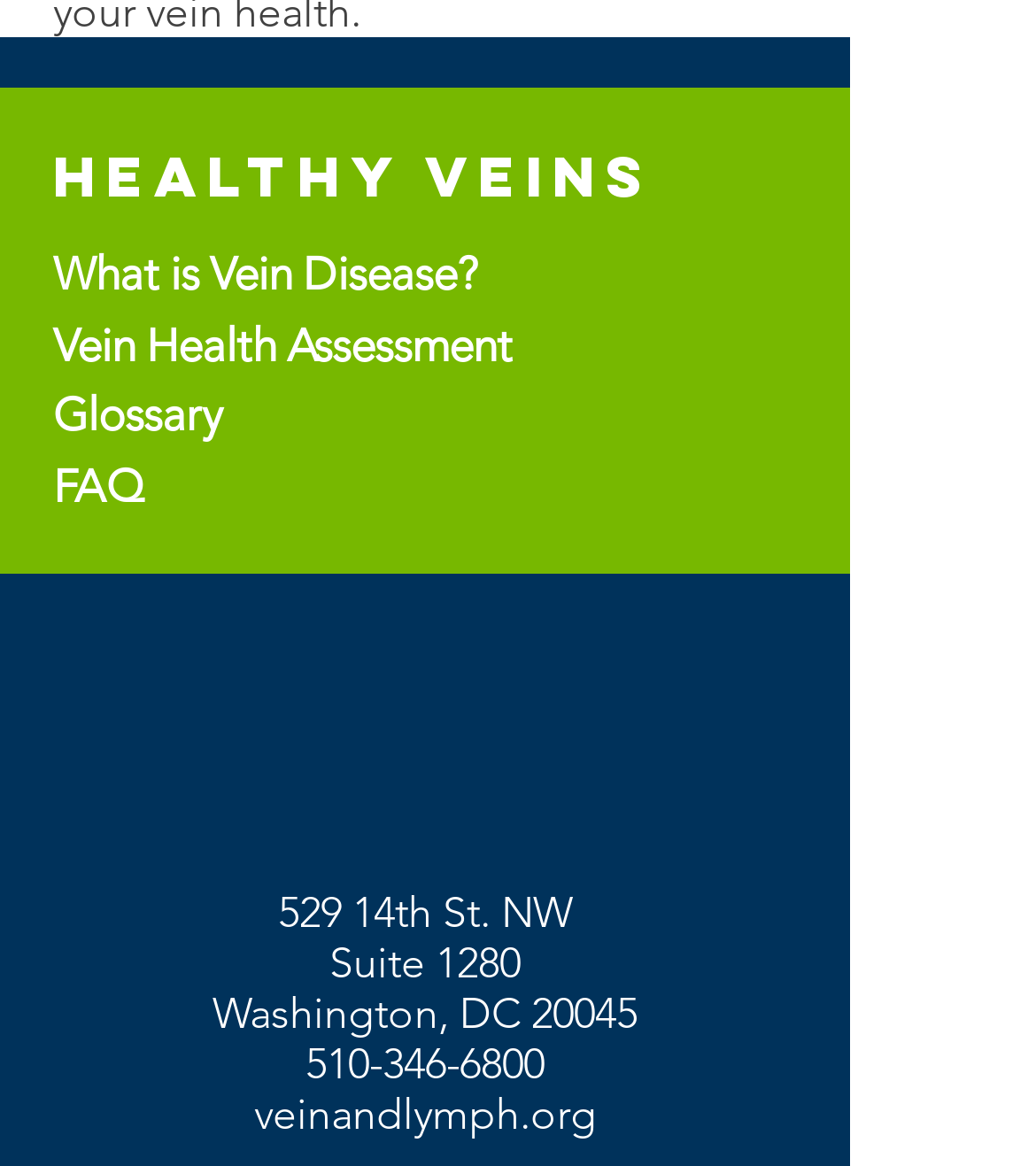What is the URL of the organization's website?
Please provide a detailed and comprehensive answer to the question.

The answer can be found by looking at the link element with the text 'veinandlymph.org'. This element is located near the bottom of the page, indicating that it is the URL of the organization's website.